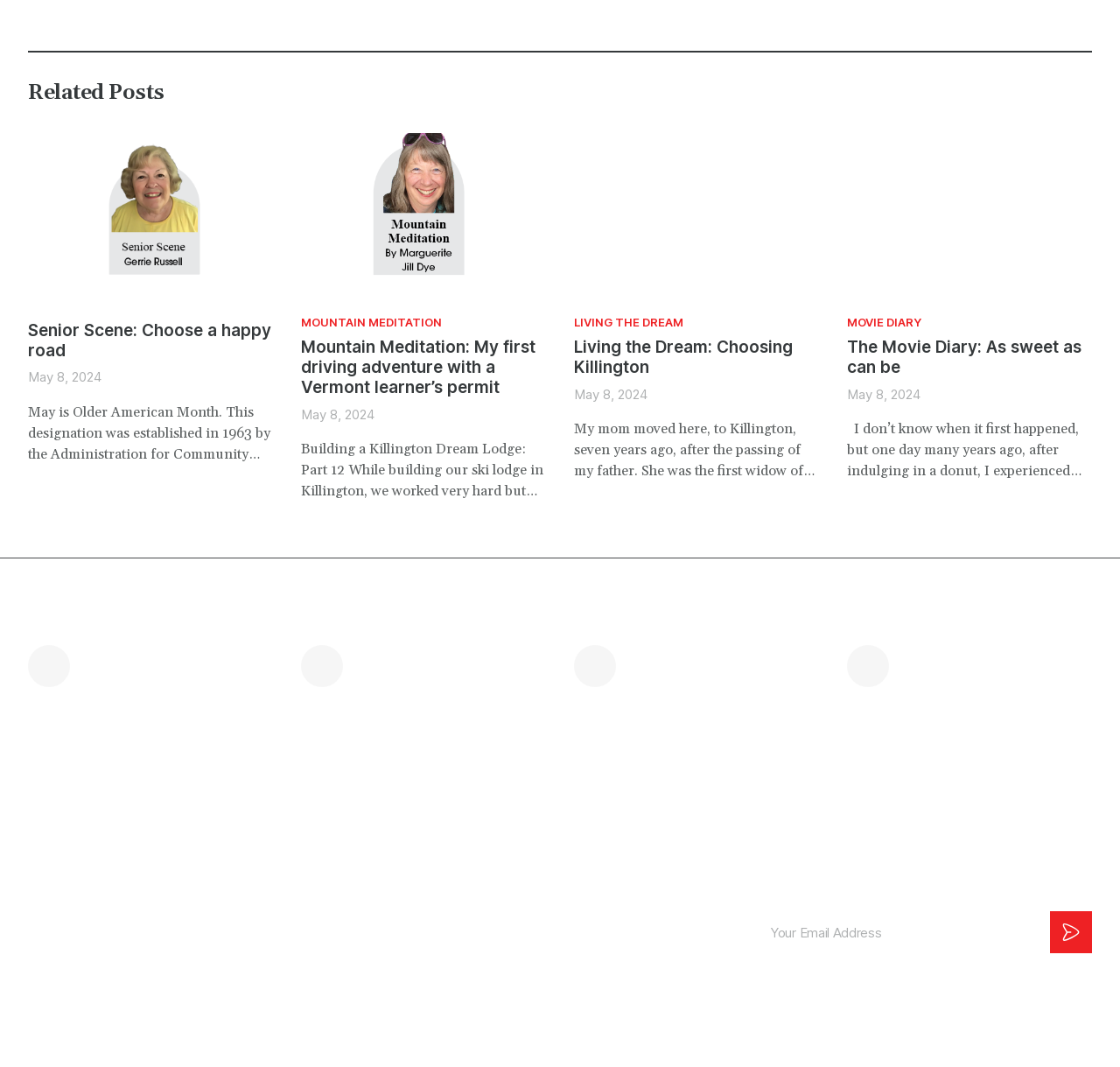Can you identify the bounding box coordinates of the clickable region needed to carry out this instruction: 'Get directions to '5465 U.S. 4 Killington, VT 05751''? The coordinates should be four float numbers within the range of 0 to 1, stated as [left, top, right, bottom].

[0.025, 0.605, 0.244, 0.644]